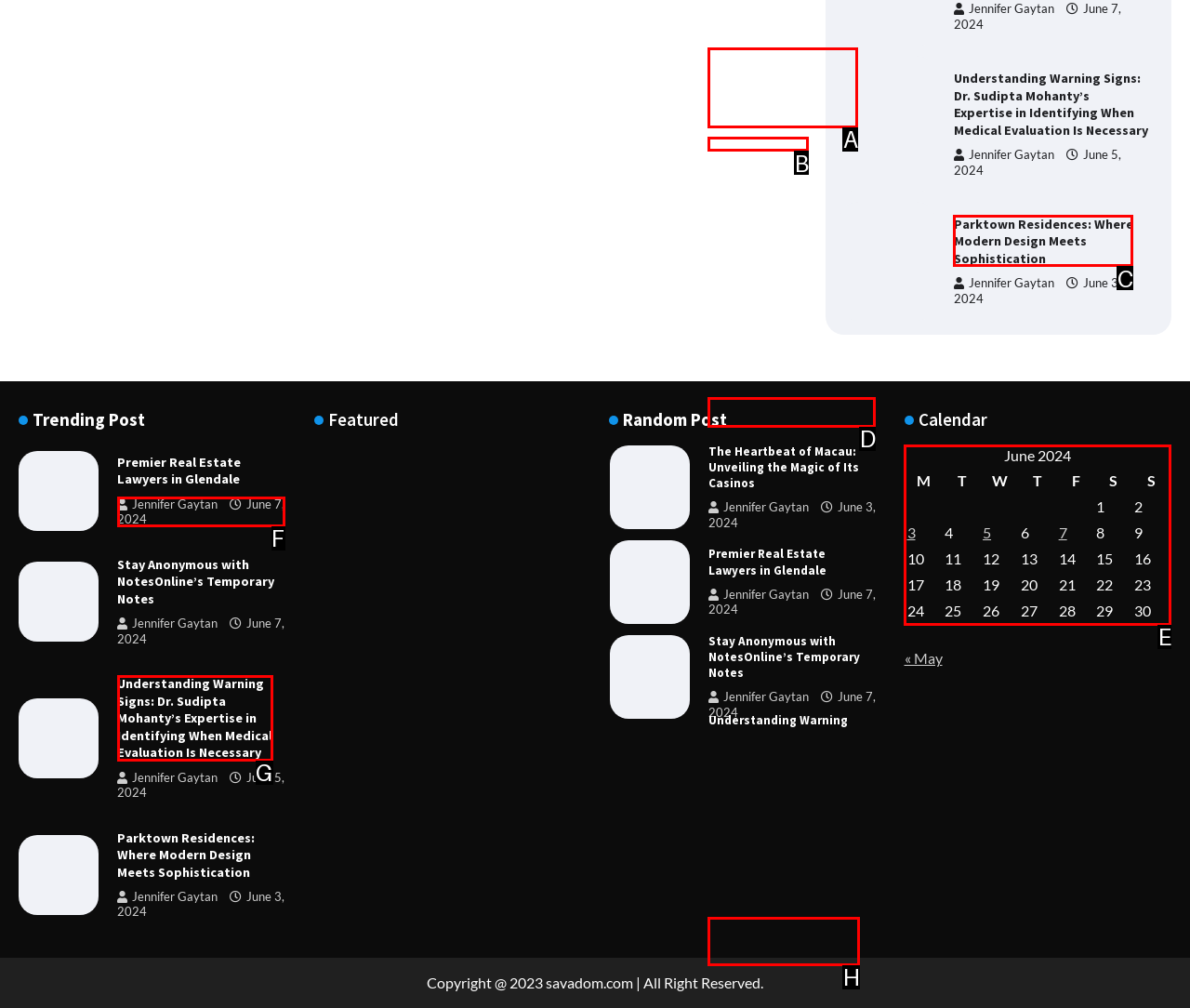Choose the letter of the UI element necessary for this task: Check the calendar for June 2024
Answer with the correct letter.

E